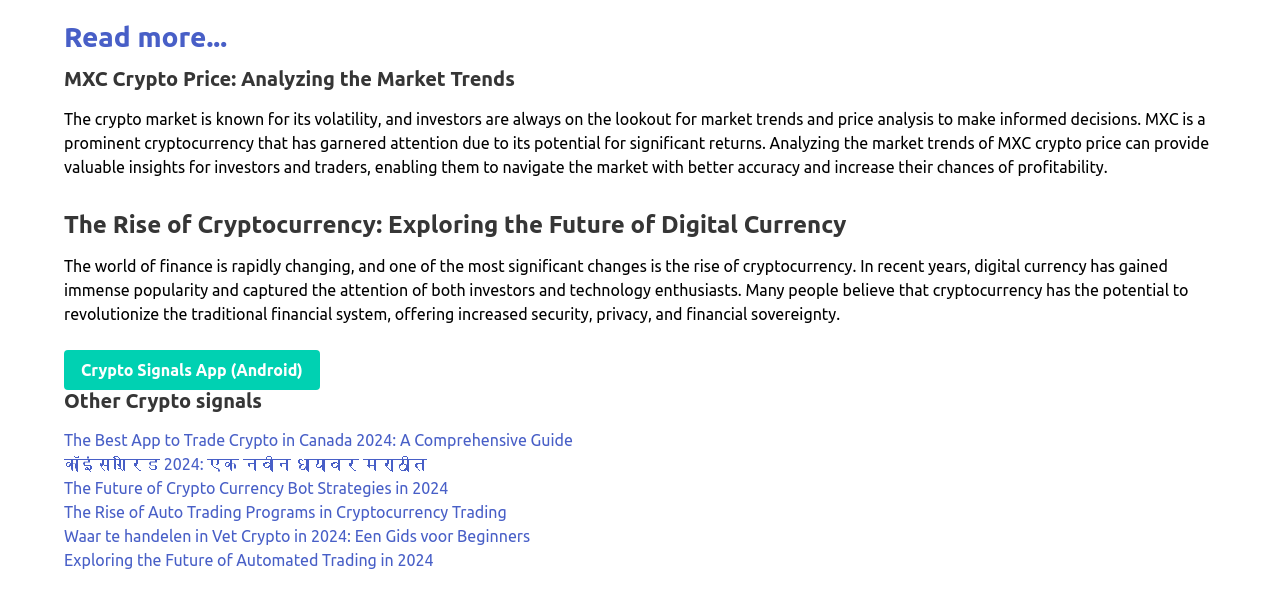What is the general topic of the webpage?
Kindly give a detailed and elaborate answer to the question.

I analyzed the content of the webpage, including the headings and paragraphs, and found that it discusses various topics related to cryptocurrency, such as market trends, price analysis, and trading strategies. Therefore, the general topic of the webpage is cryptocurrency.